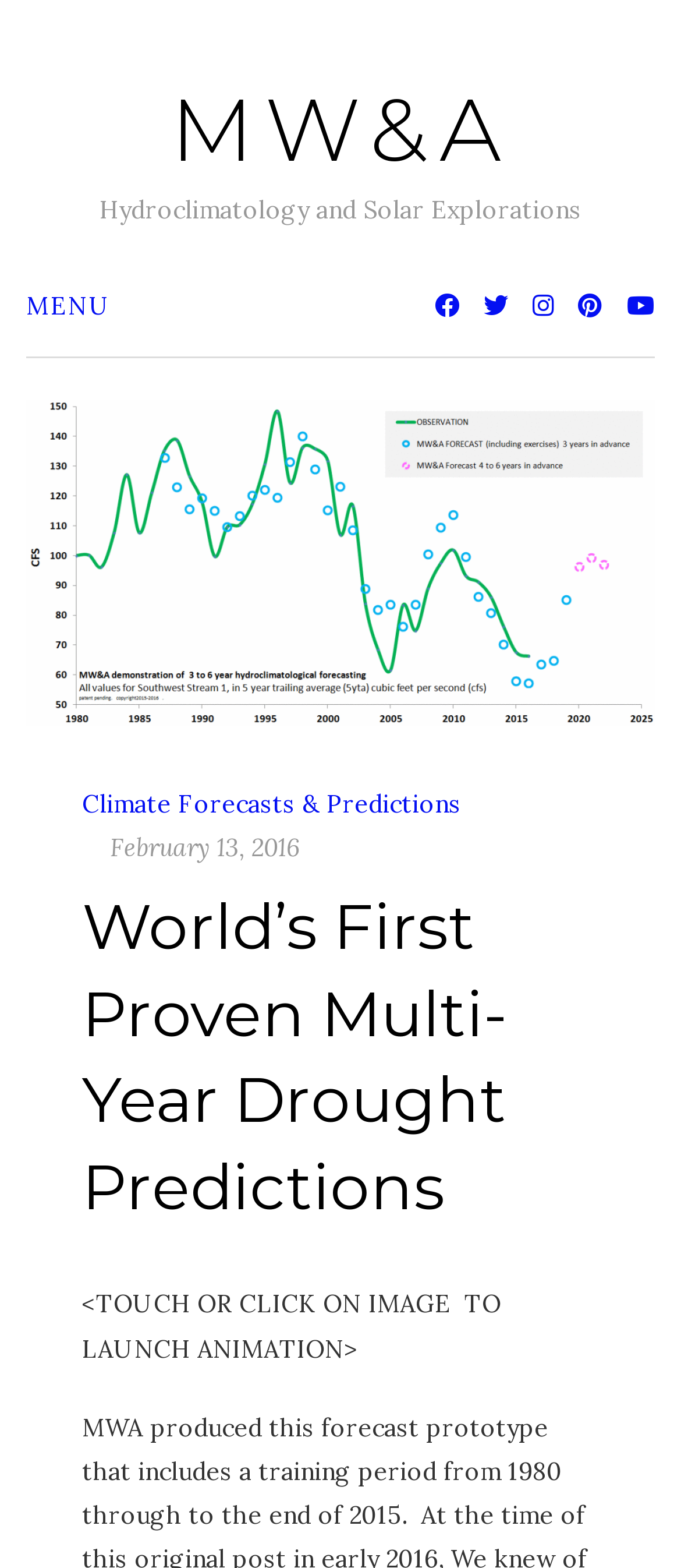For the element described, predict the bounding box coordinates as (top-left x, top-left y, bottom-right x, bottom-right y). All values should be between 0 and 1. Element description: Cover Stories

None